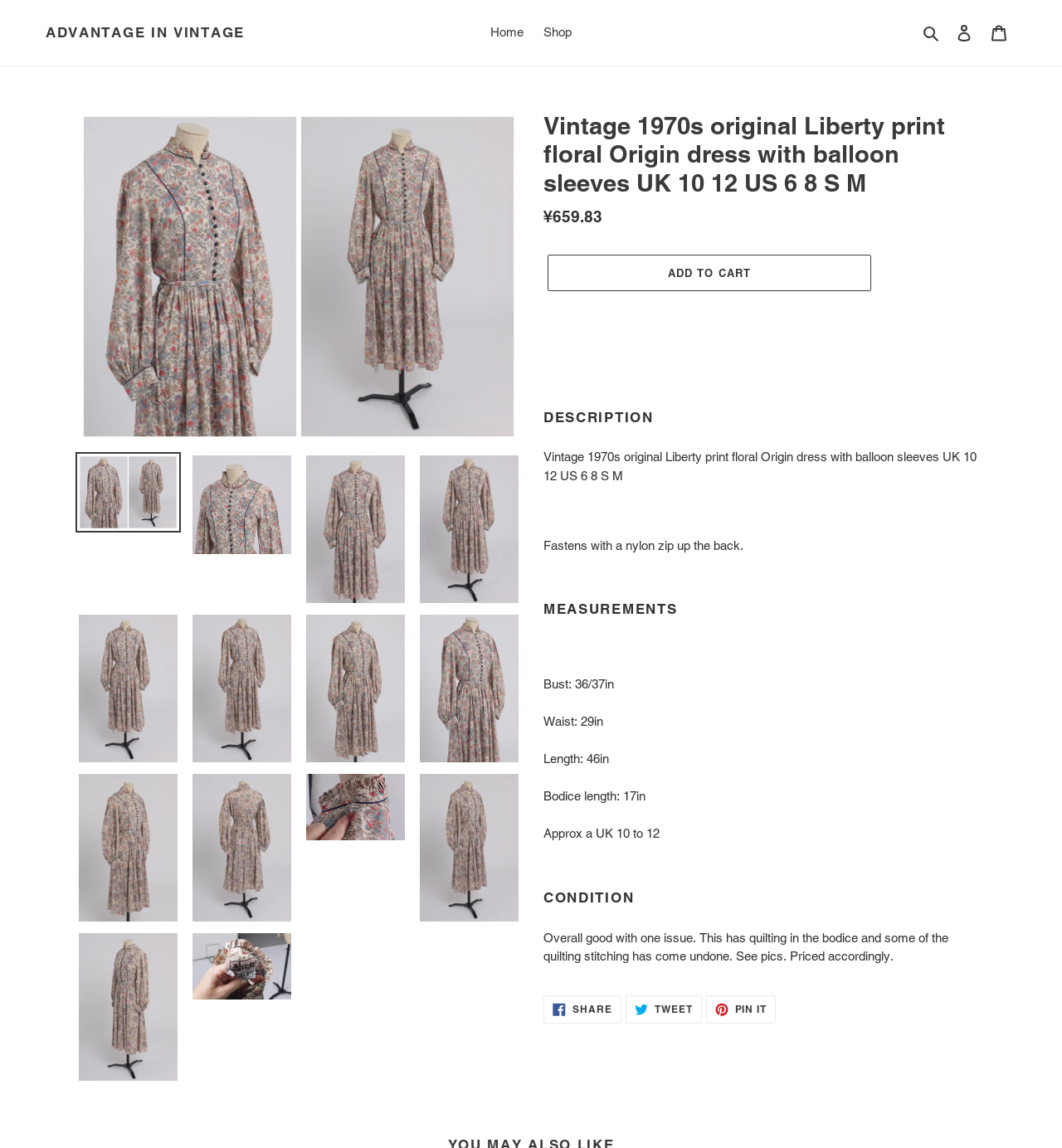Look at the image and answer the question in detail:
What is the price of the dress?

I found the price of the dress by looking at the 'Regular price' section, which is located below the product title and description. The price is displayed as '¥659.83'.